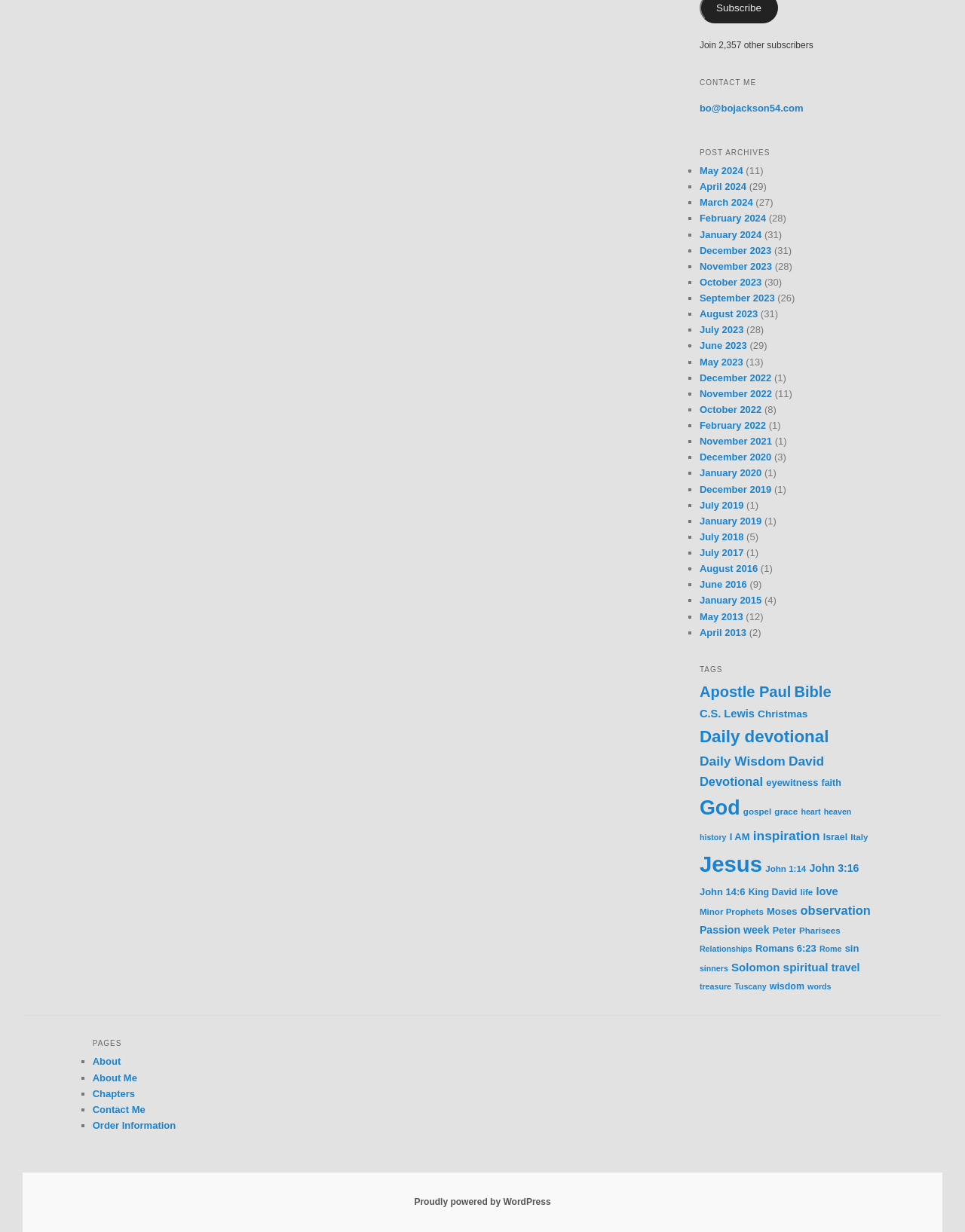Reply to the question below using a single word or brief phrase:
What is the contact email address?

bo@bojackson54.com